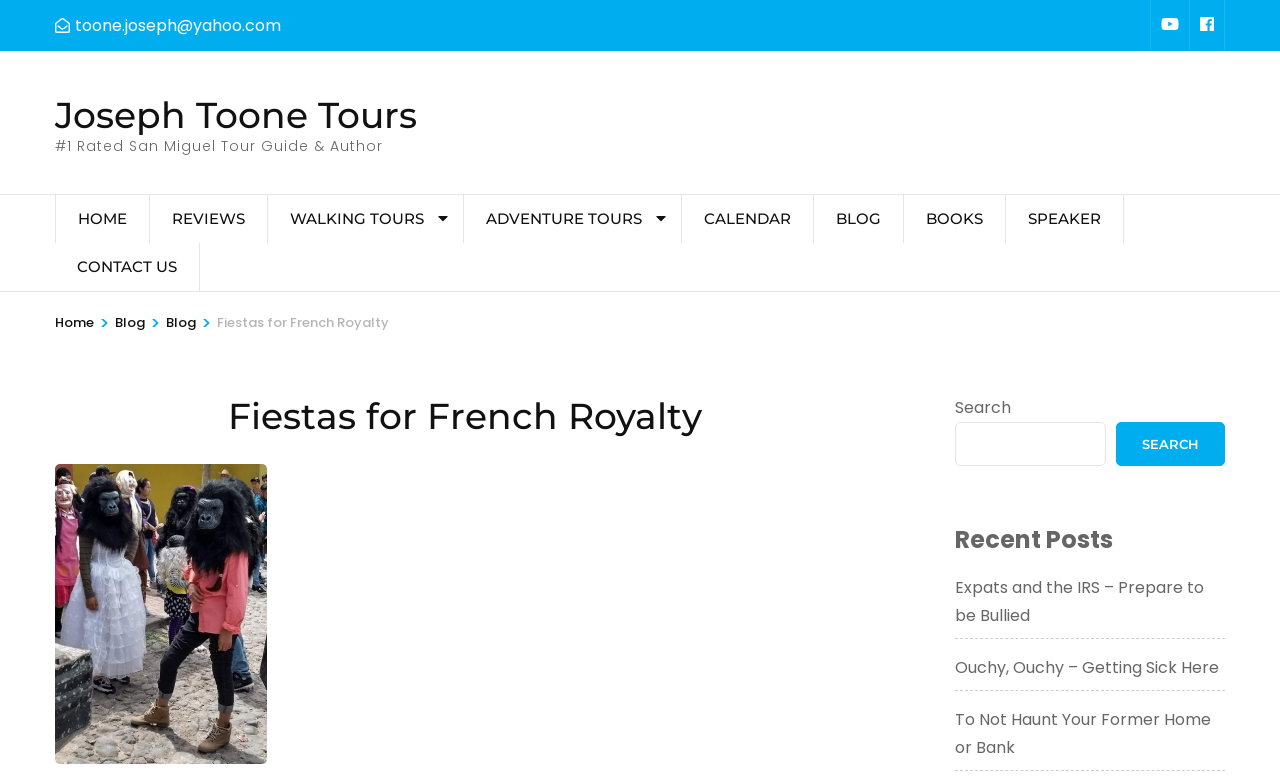Using the provided element description: "Adventure Tours", determine the bounding box coordinates of the corresponding UI element in the screenshot.

[0.362, 0.249, 0.519, 0.31]